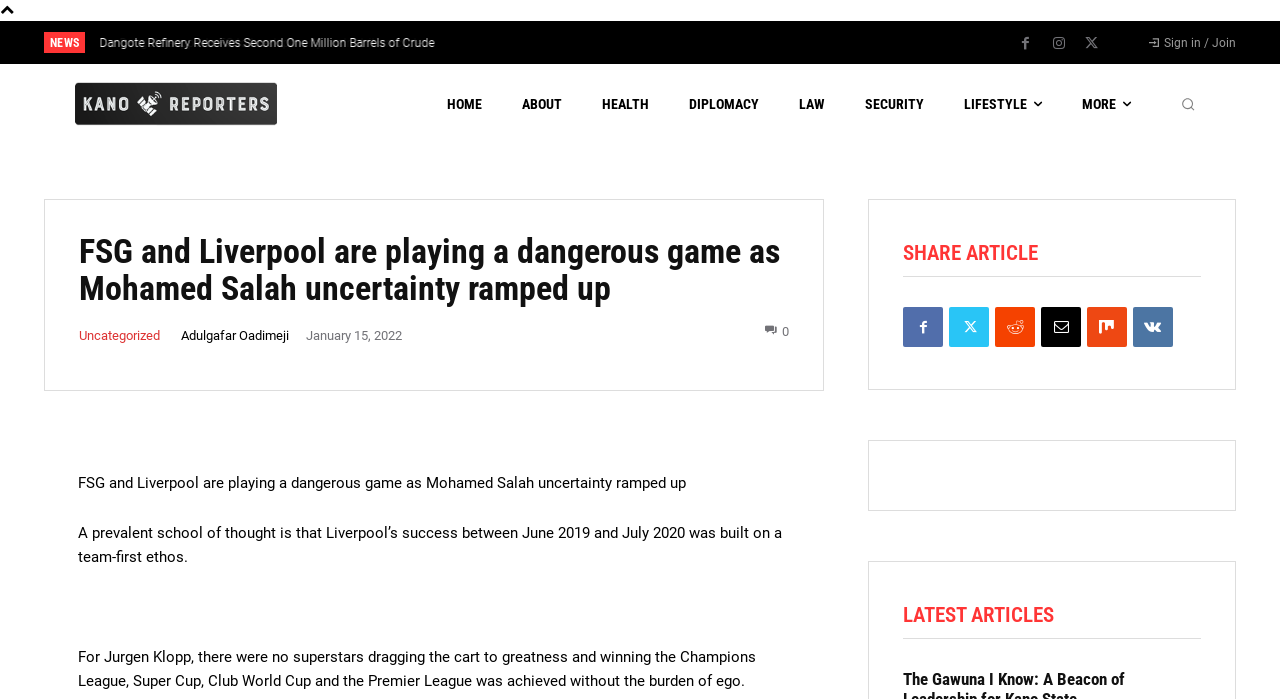Please determine the bounding box coordinates of the clickable area required to carry out the following instruction: "Read the article about Dangote Refinery". The coordinates must be four float numbers between 0 and 1, represented as [left, top, right, bottom].

[0.063, 0.043, 0.324, 0.079]